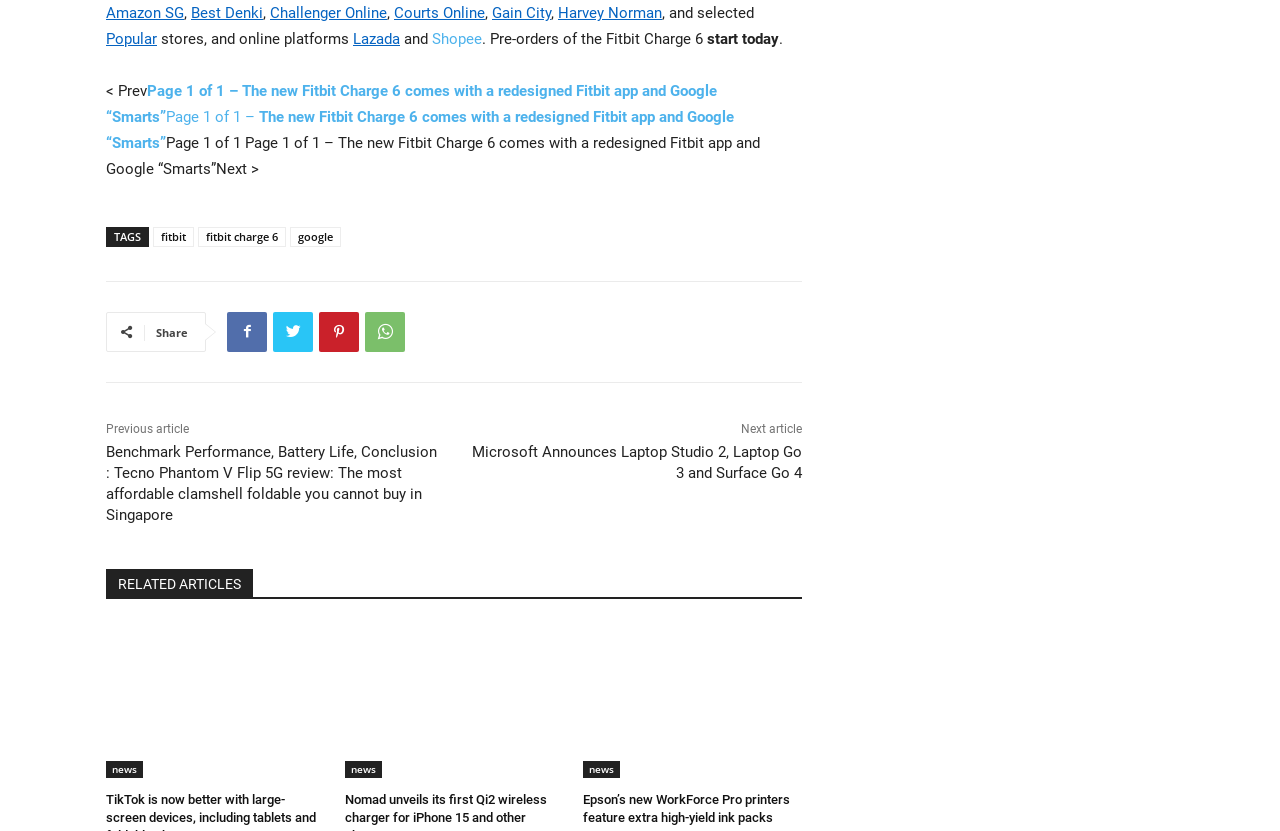Answer the question below with a single word or a brief phrase: 
What is the name of the company that unveiled a new wireless charger?

Nomad